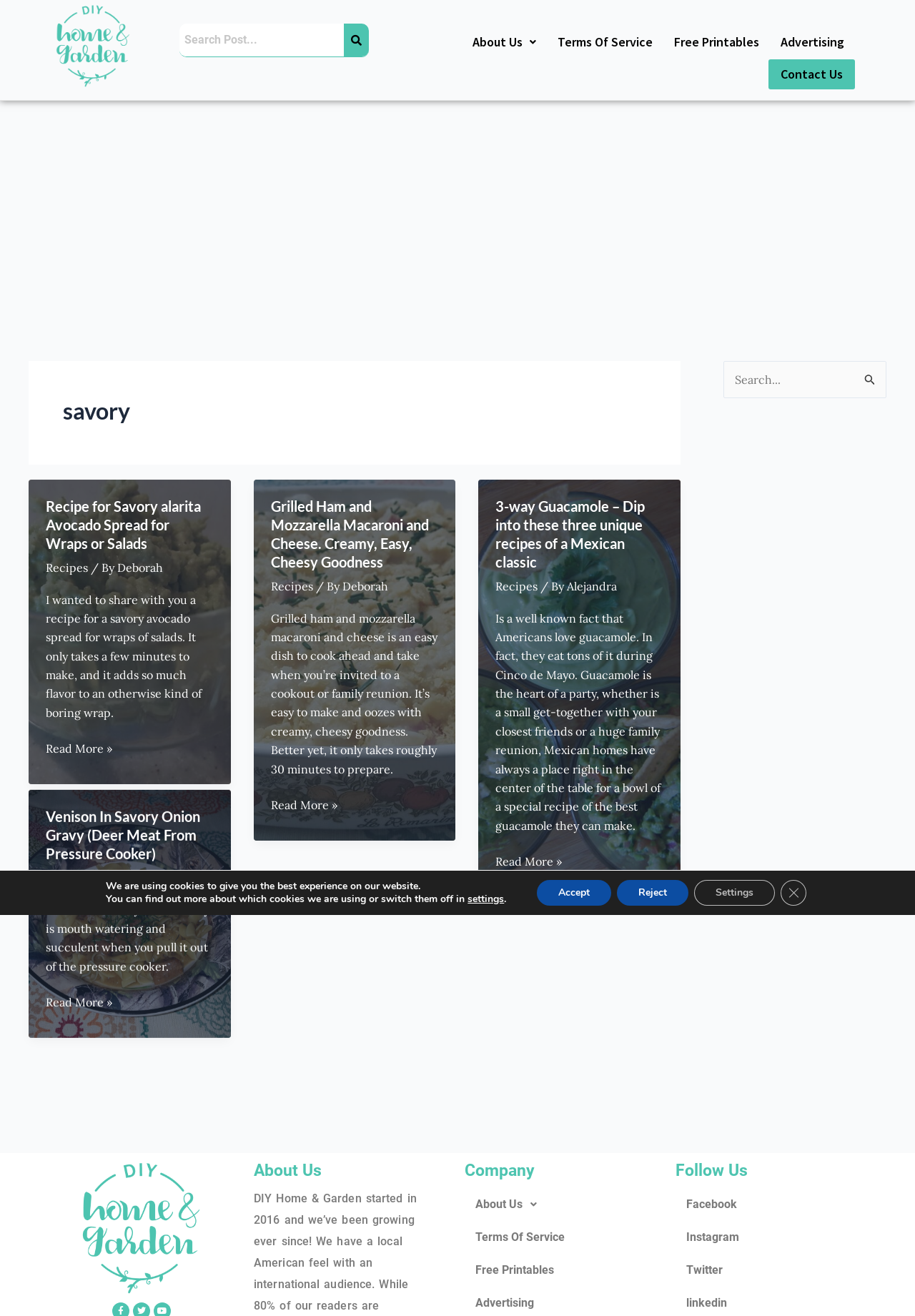Highlight the bounding box coordinates of the element that should be clicked to carry out the following instruction: "Contact us". The coordinates must be given as four float numbers ranging from 0 to 1, i.e., [left, top, right, bottom].

[0.84, 0.045, 0.935, 0.068]